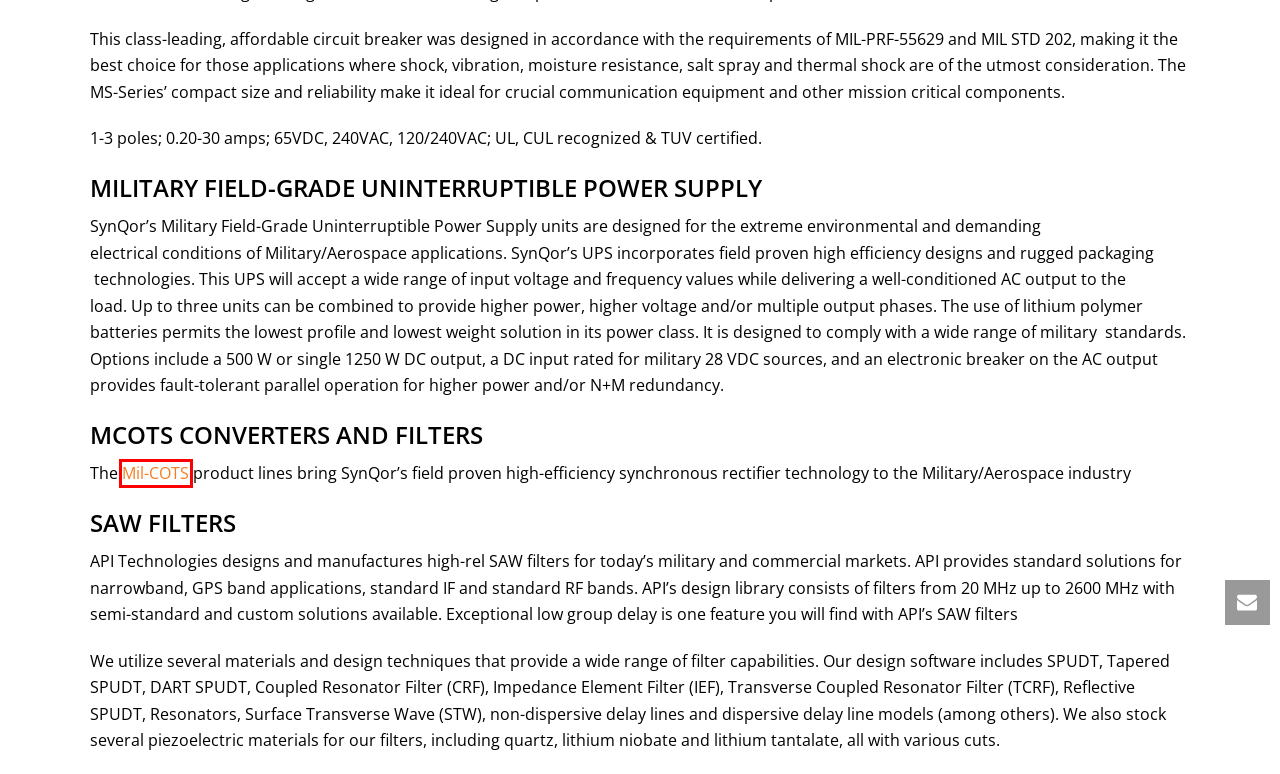With the provided screenshot showing a webpage and a red bounding box, determine which webpage description best fits the new page that appears after clicking the element inside the red box. Here are the options:
A. About Us – Bridge Marketing
B. Videos – Bridge Marketing
C. Line Card – Bridge Marketing
D. Bridge Marketing – Electronic Manufacturers' Representative
E. Home – Bridge Marketing
F. Contact – Bridge Marketing
G. Representatives – Bridge Marketing
H. Product Guide | Power Converters & Systems | SynQor | SynQor

H